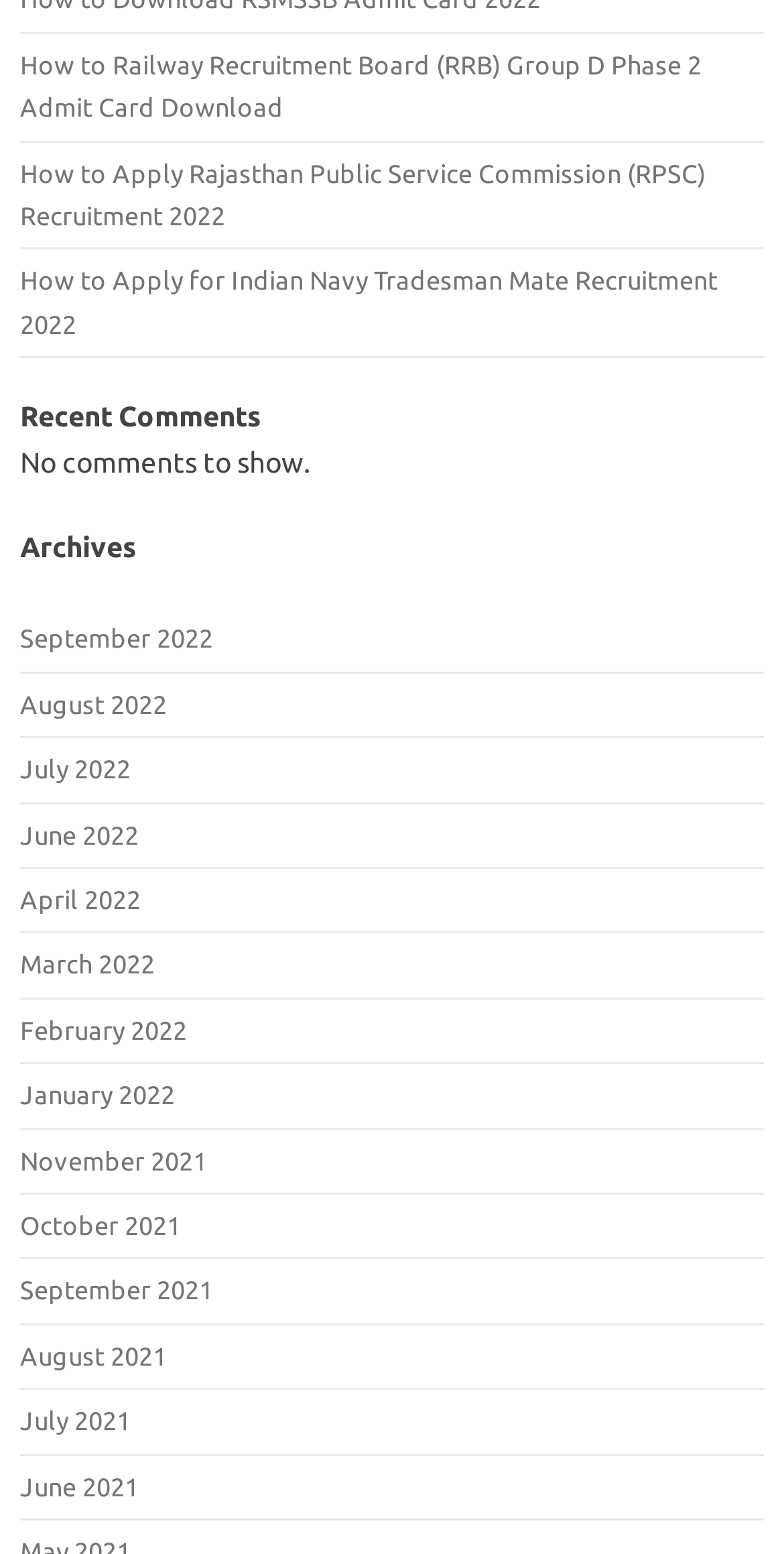Please identify the coordinates of the bounding box that should be clicked to fulfill this instruction: "View August 2021 archives".

[0.026, 0.863, 0.213, 0.881]